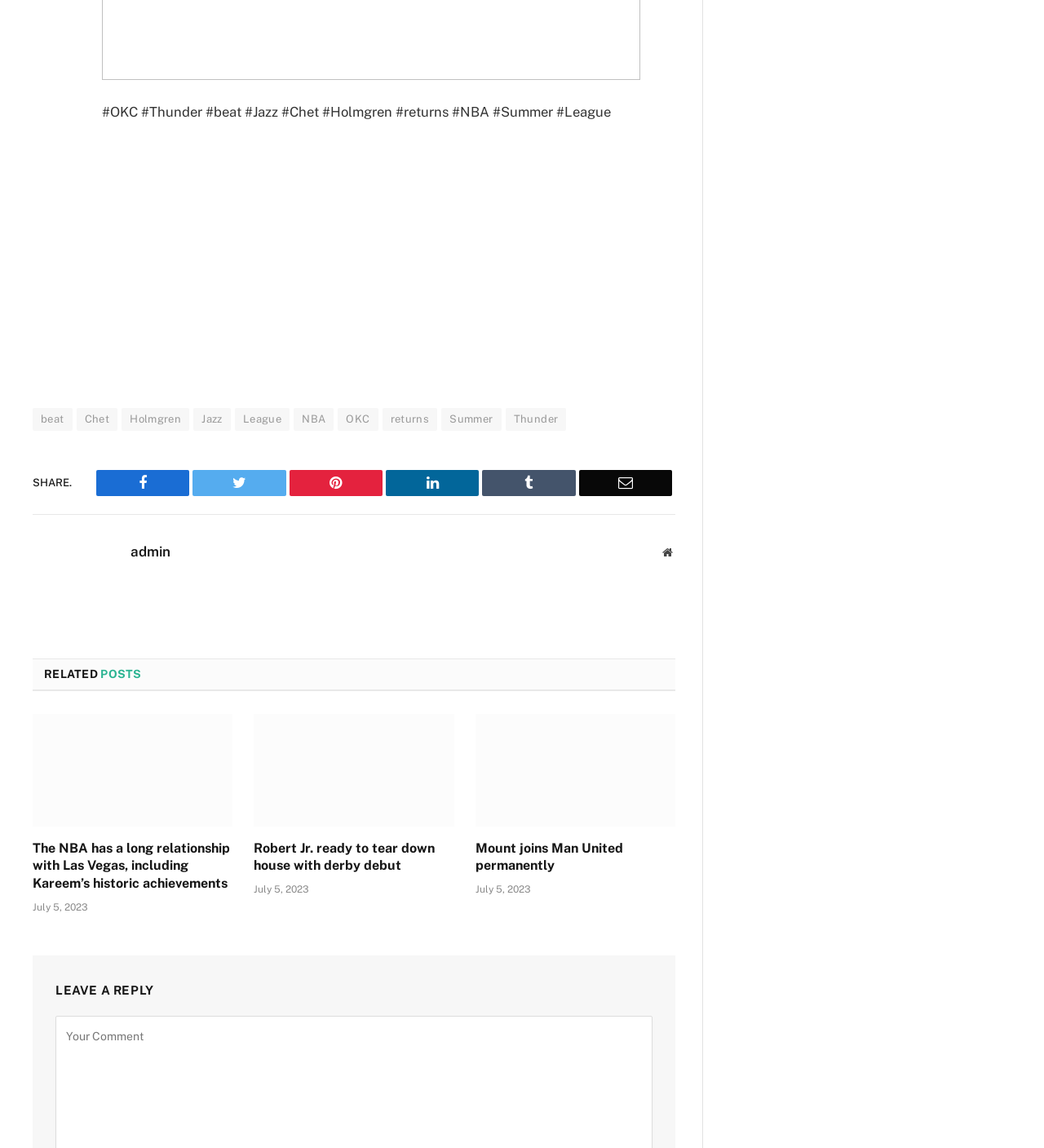Locate the bounding box coordinates of the element that should be clicked to execute the following instruction: "Click on the 'beat' link".

[0.031, 0.355, 0.069, 0.375]